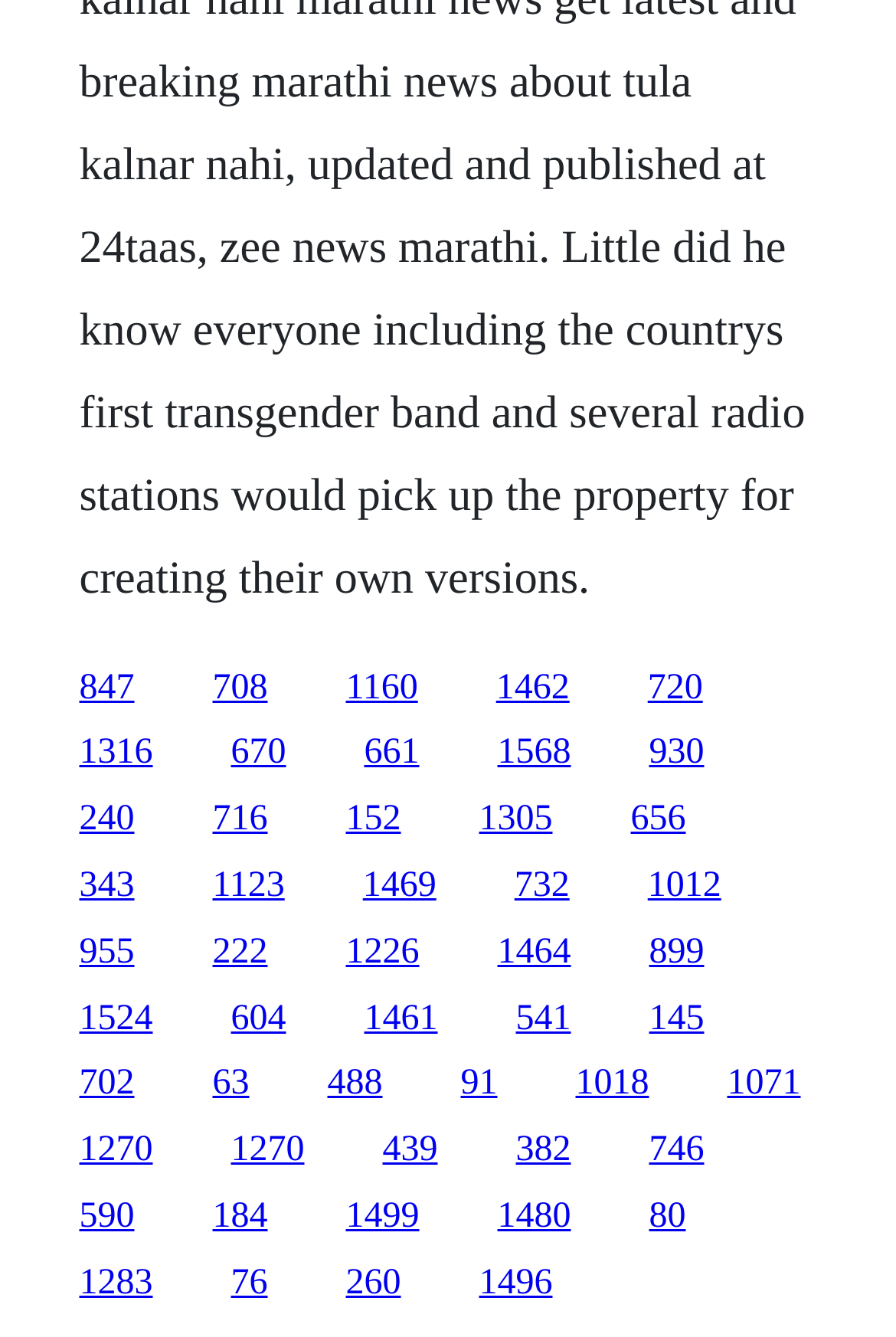How many links have a width greater than 0.1?
Answer the question in a detailed and comprehensive manner.

I analyzed the x1 and x2 coordinates of all link elements and calculated their widths. Then, I counted the number of links with a width greater than 0.1. There are 28 links that meet this condition.